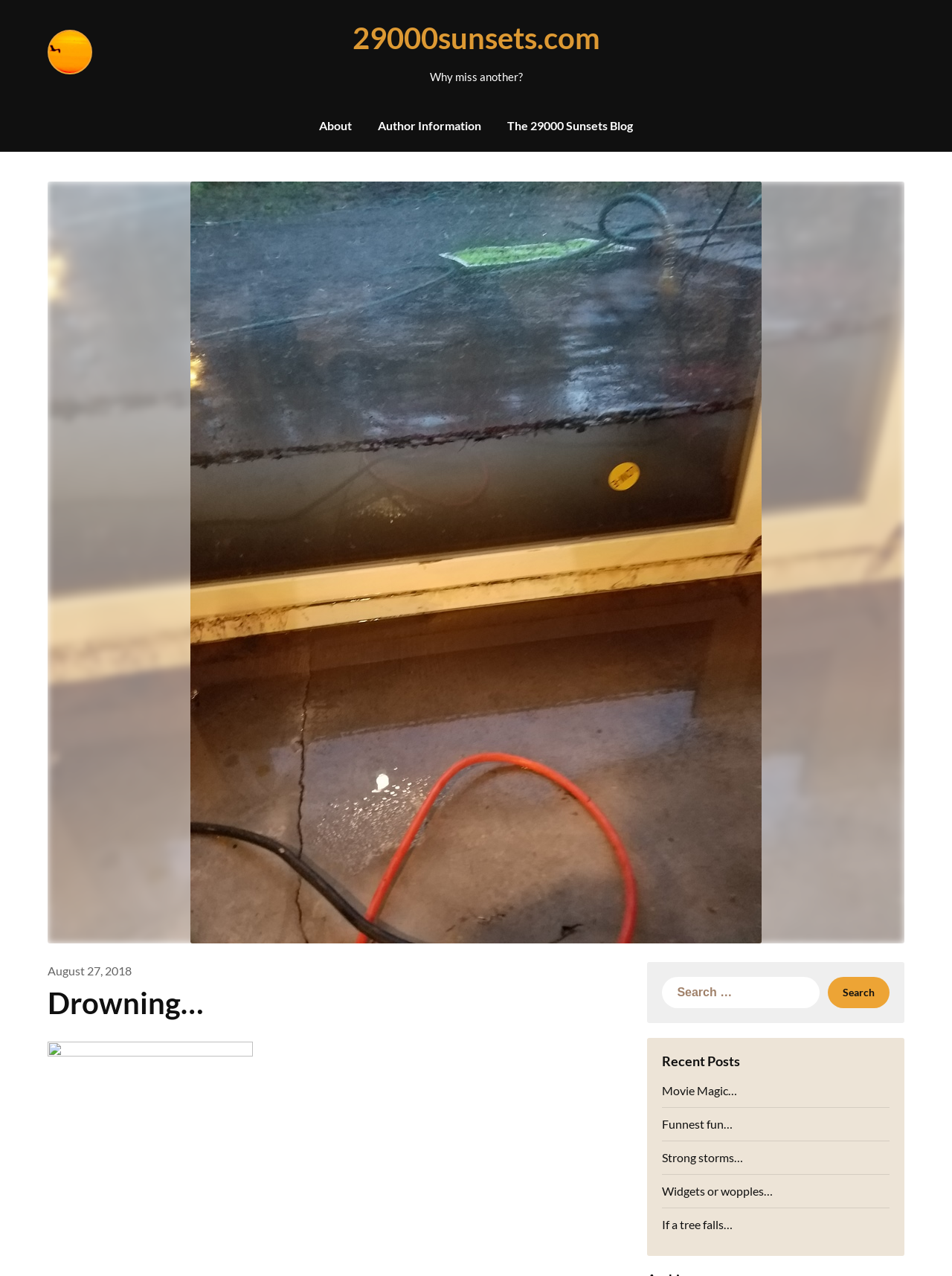Provide a one-word or brief phrase answer to the question:
What is the date of the blog post?

August 27, 2018